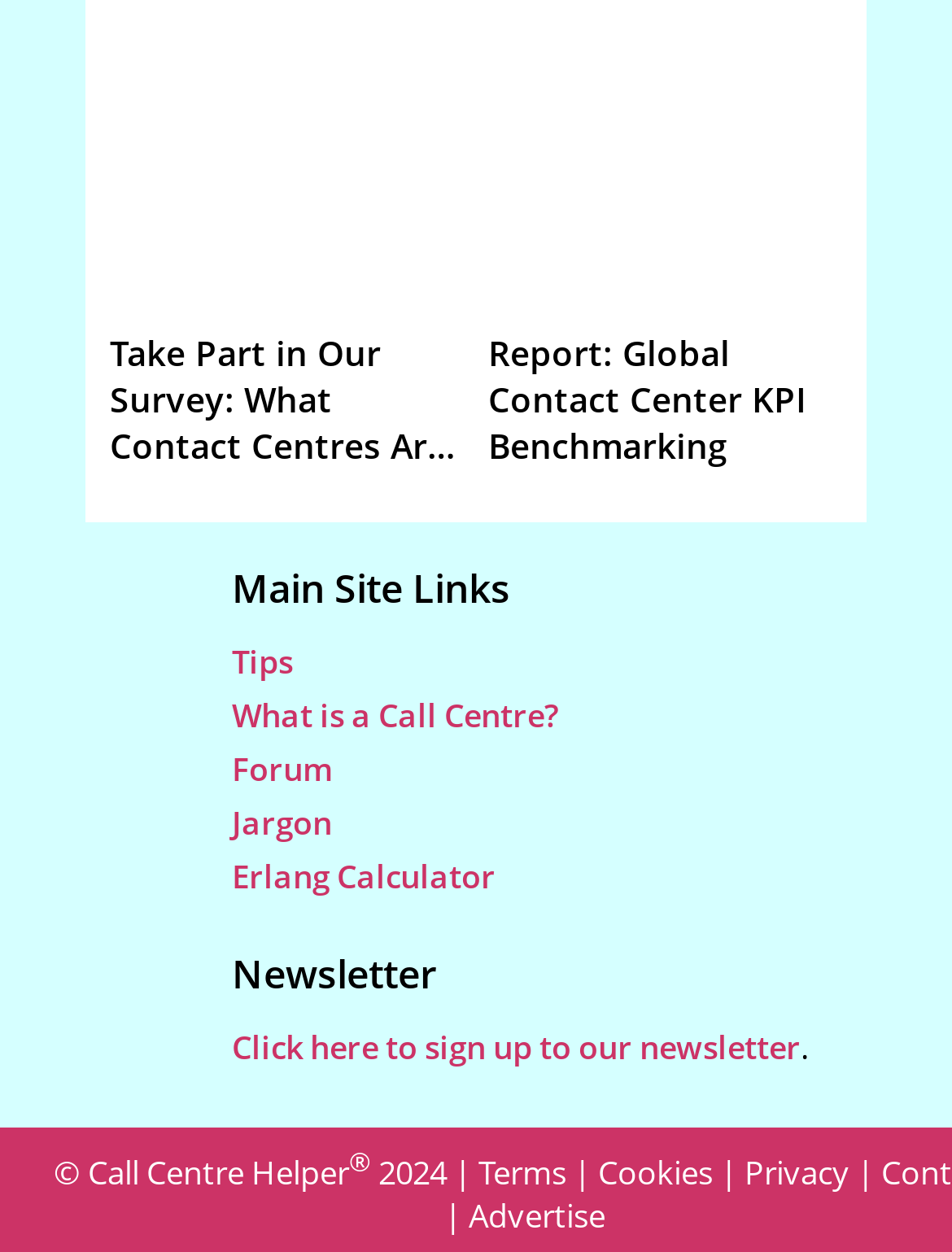What is the main topic of this website?
Answer the question with as much detail as you can, using the image as a reference.

Based on the links and text on the webpage, it appears that the main topic of this website is related to call centers, including surveys, reports, and resources for call center professionals.